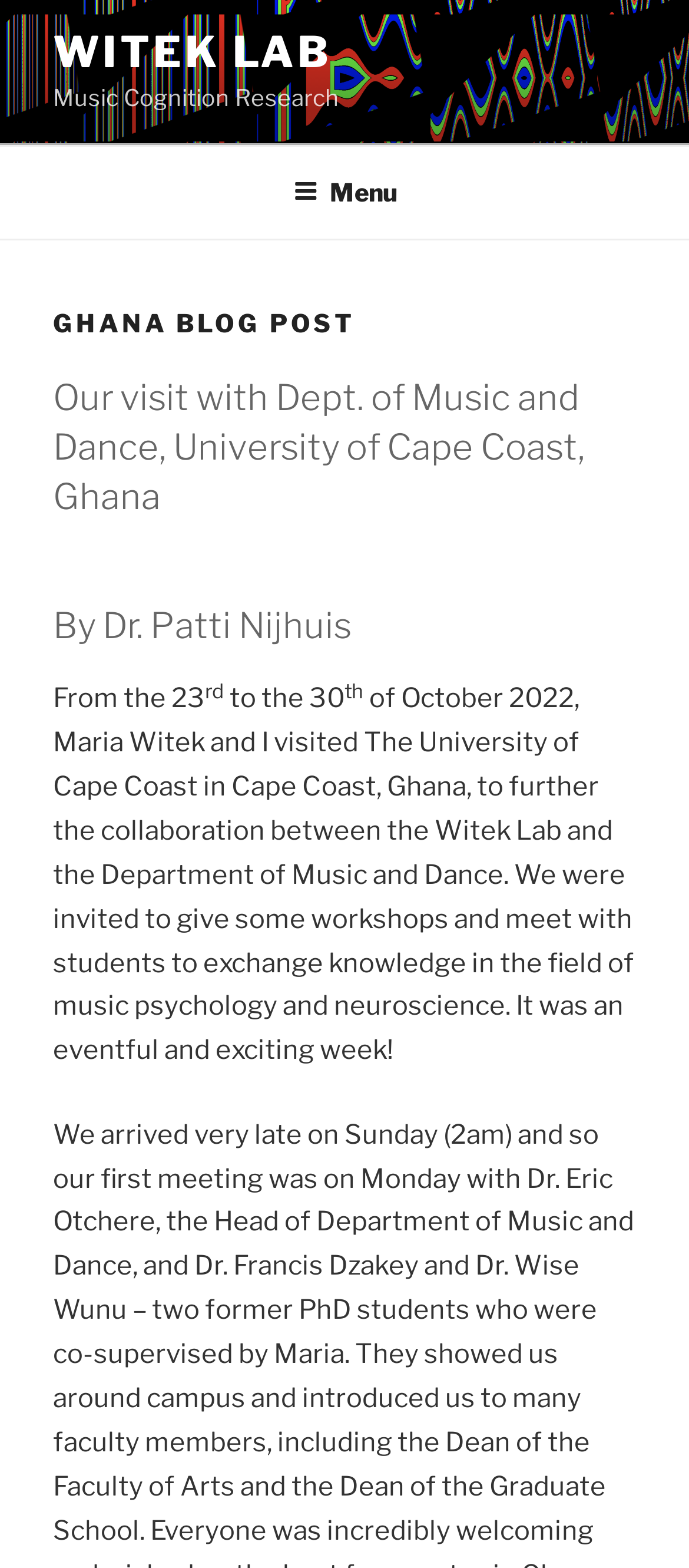Give a concise answer using only one word or phrase for this question:
What is the date range of the visit mentioned in the webpage?

23rd to 30th October 2022